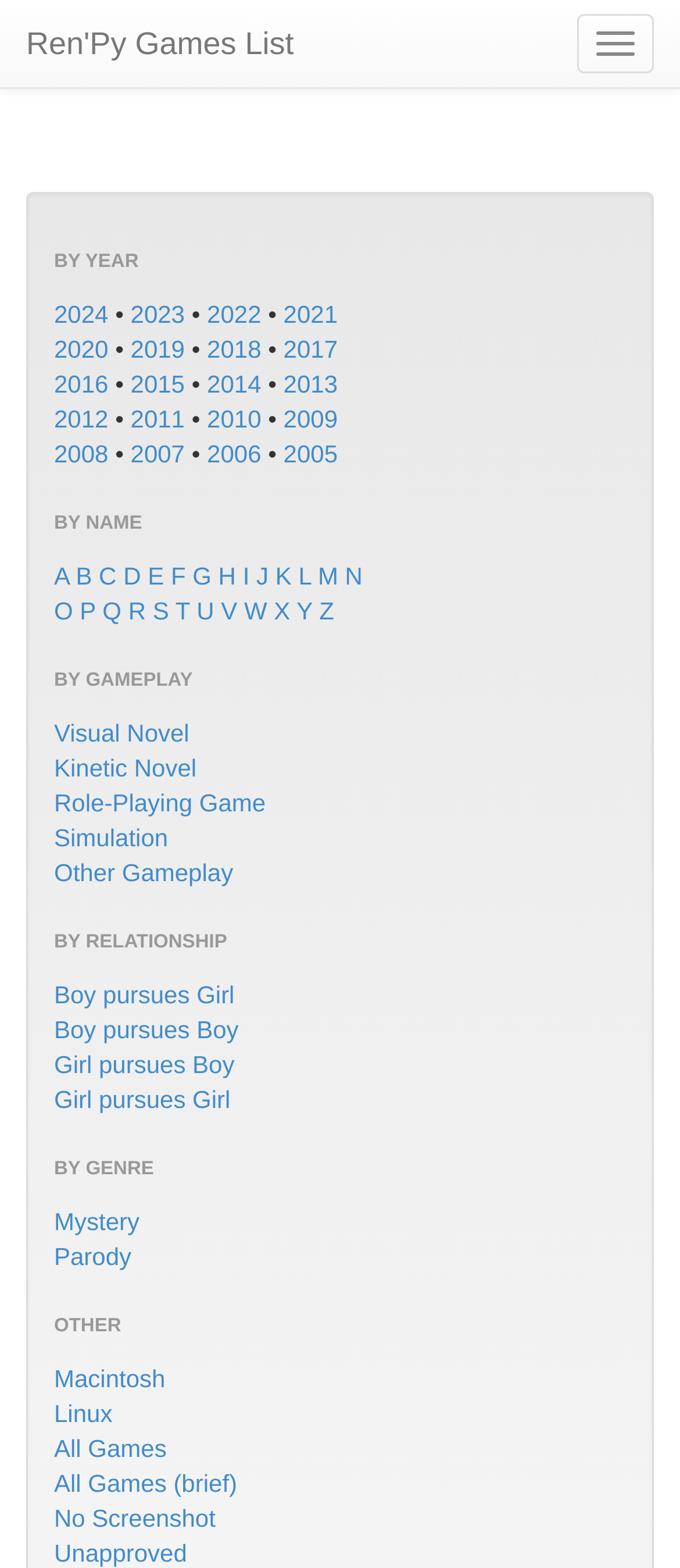Locate the bounding box coordinates of the element that needs to be clicked to carry out the instruction: "Browse games starting with letter A". The coordinates should be given as four float numbers ranging from 0 to 1, i.e., [left, top, right, bottom].

[0.079, 0.358, 0.101, 0.376]